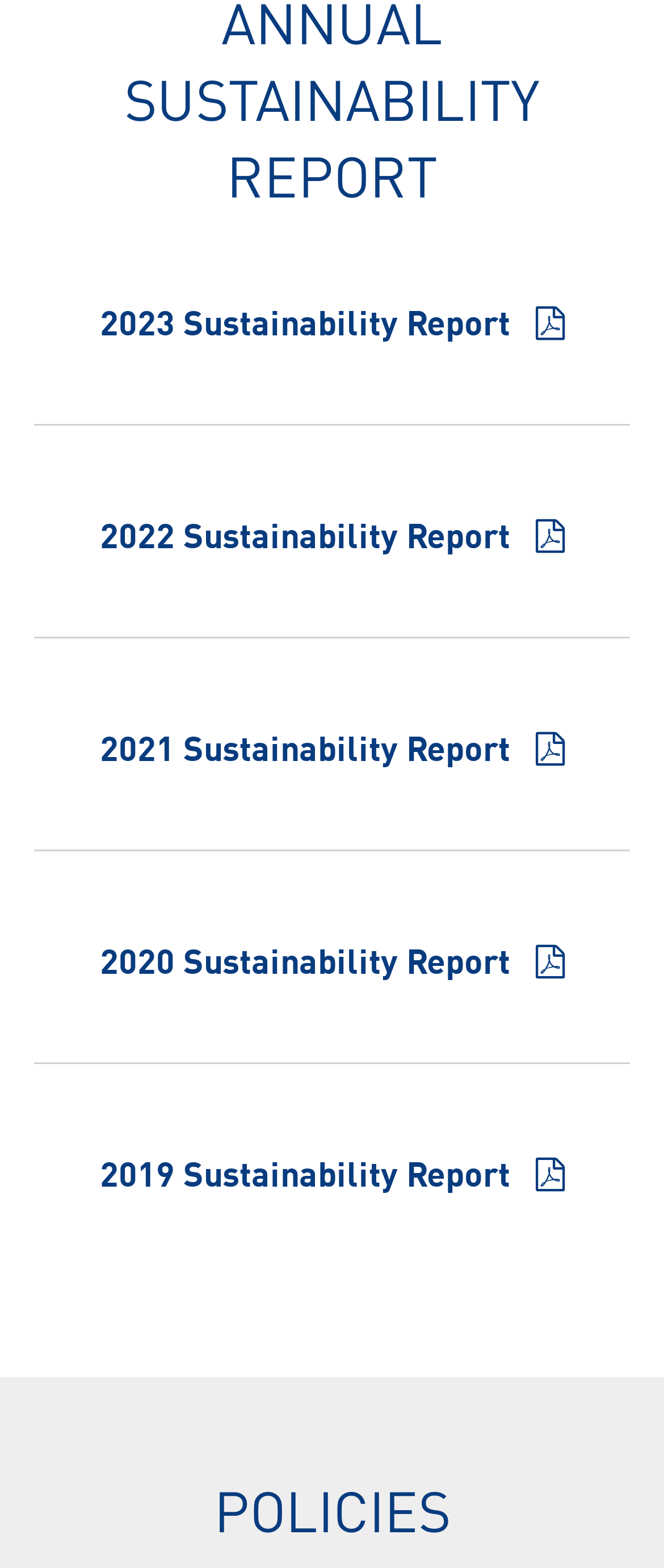Identify the bounding box coordinates of the clickable region required to complete the instruction: "view 2020 Sustainability Report". The coordinates should be given as four float numbers within the range of 0 and 1, i.e., [left, top, right, bottom].

[0.15, 0.605, 0.781, 0.627]